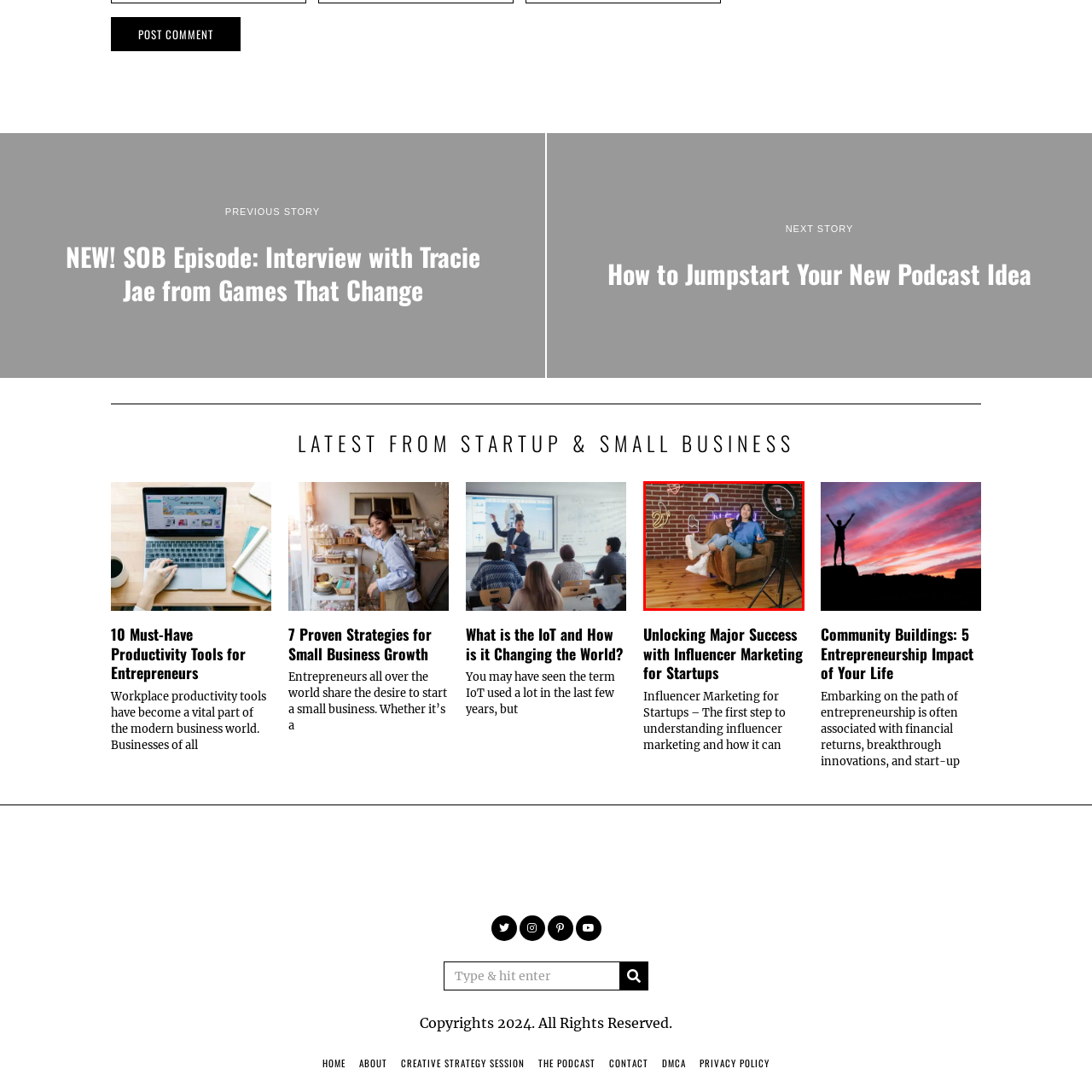What type of light is positioned in front of the woman?
Inspect the image inside the red bounding box and answer the question with as much detail as you can.

The caption states that a 'ring light' is positioned in front of the woman, illuminating her as she engages with her audience, which implies that the type of light is a ring light.